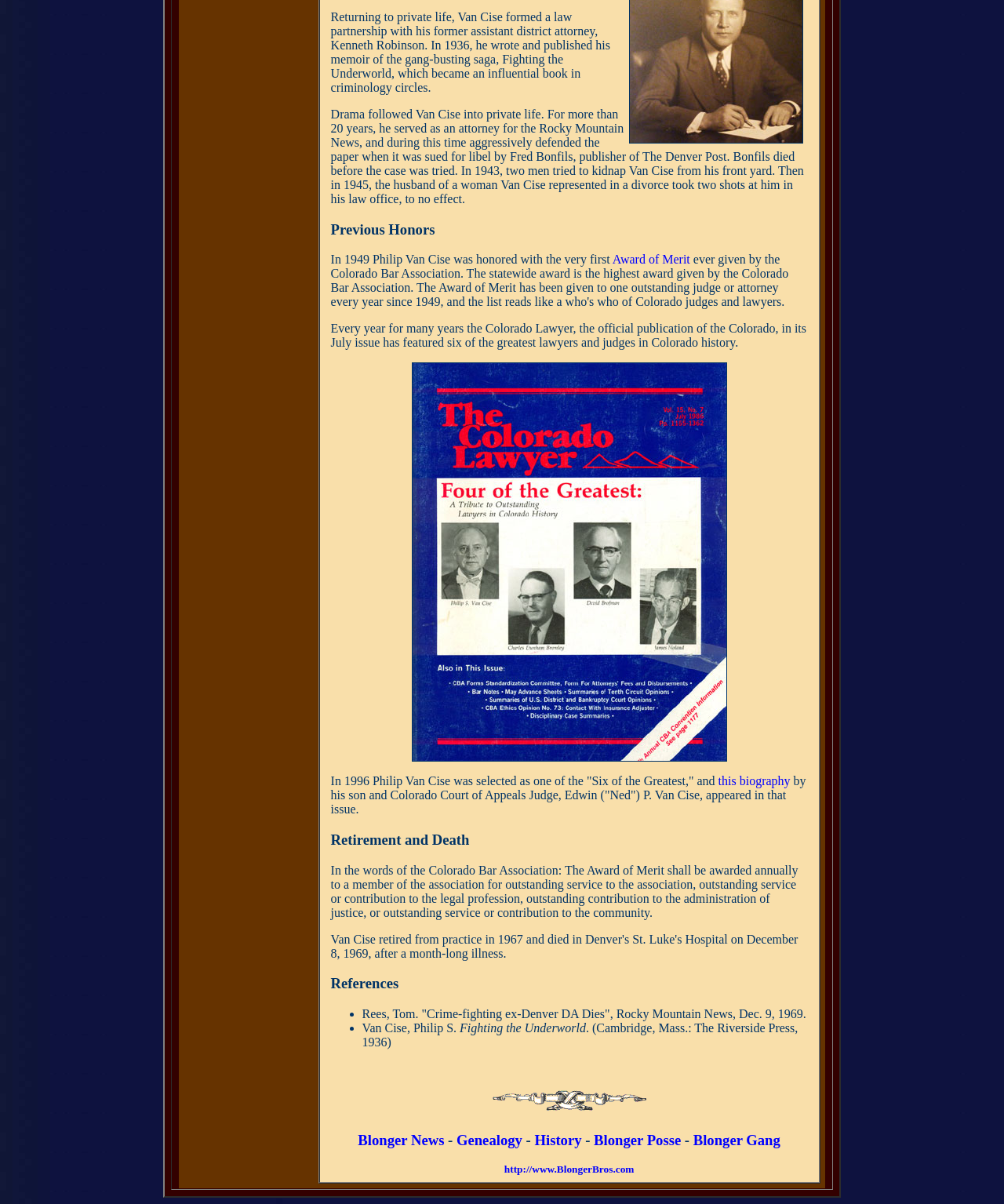Could you locate the bounding box coordinates for the section that should be clicked to accomplish this task: "Click the 'Blonger News' link".

[0.357, 0.94, 0.443, 0.953]